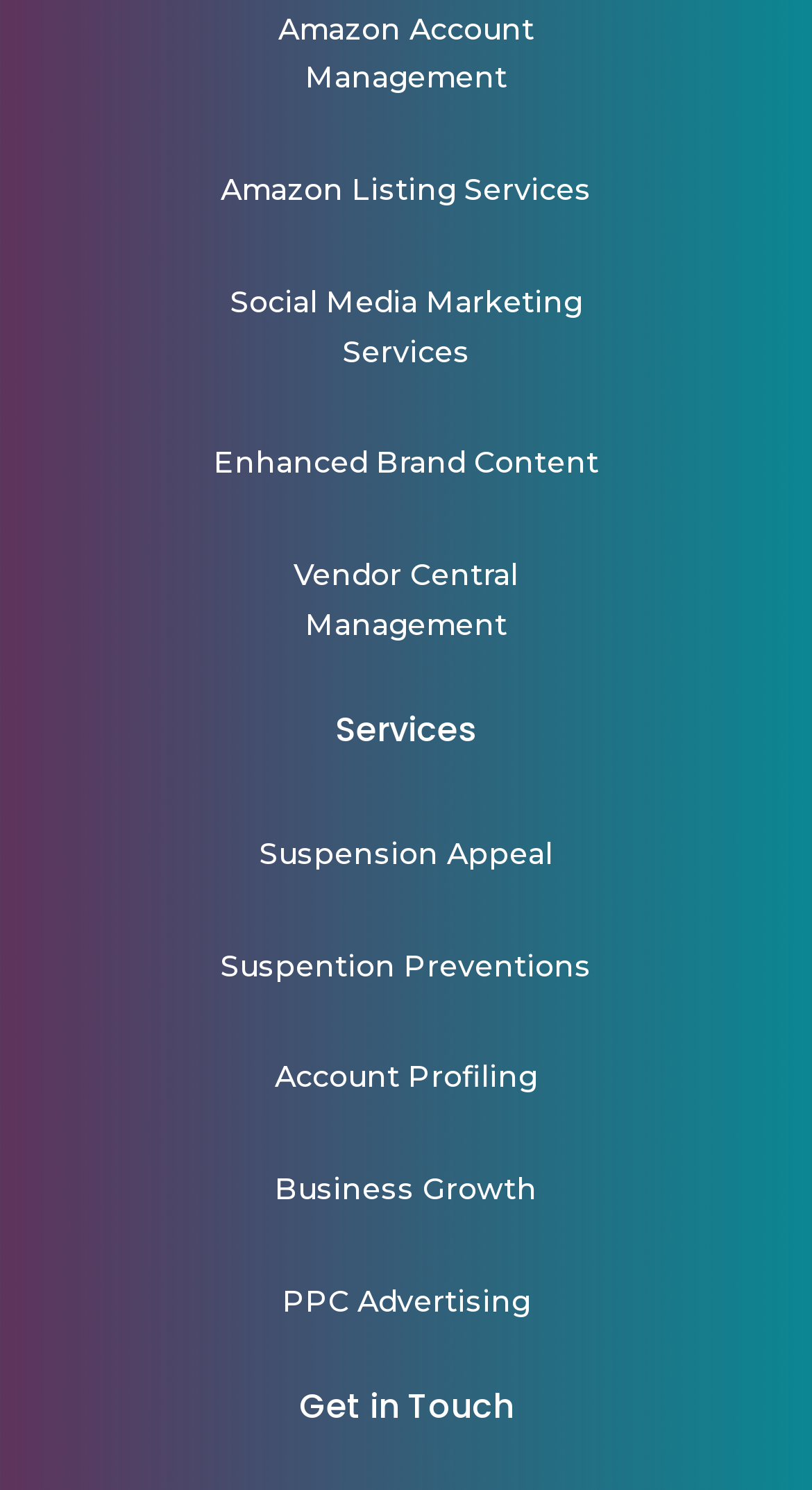Identify and provide the bounding box coordinates of the UI element described: "PPC Advertising". The coordinates should be formatted as [left, top, right, bottom], with each number being a float between 0 and 1.

[0.347, 0.861, 0.653, 0.886]